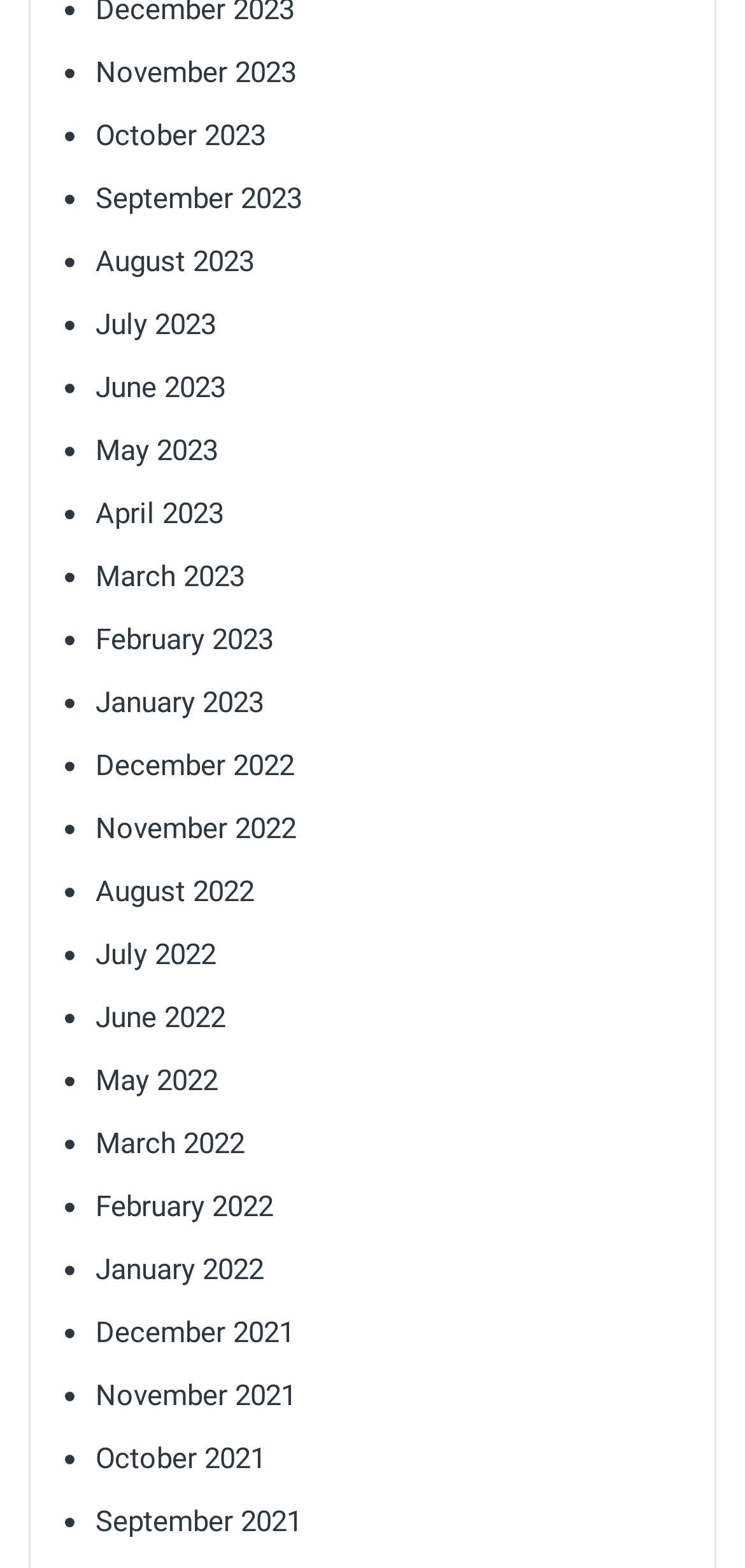Extract the bounding box for the UI element that matches this description: "June 2022".

[0.128, 0.638, 0.303, 0.66]